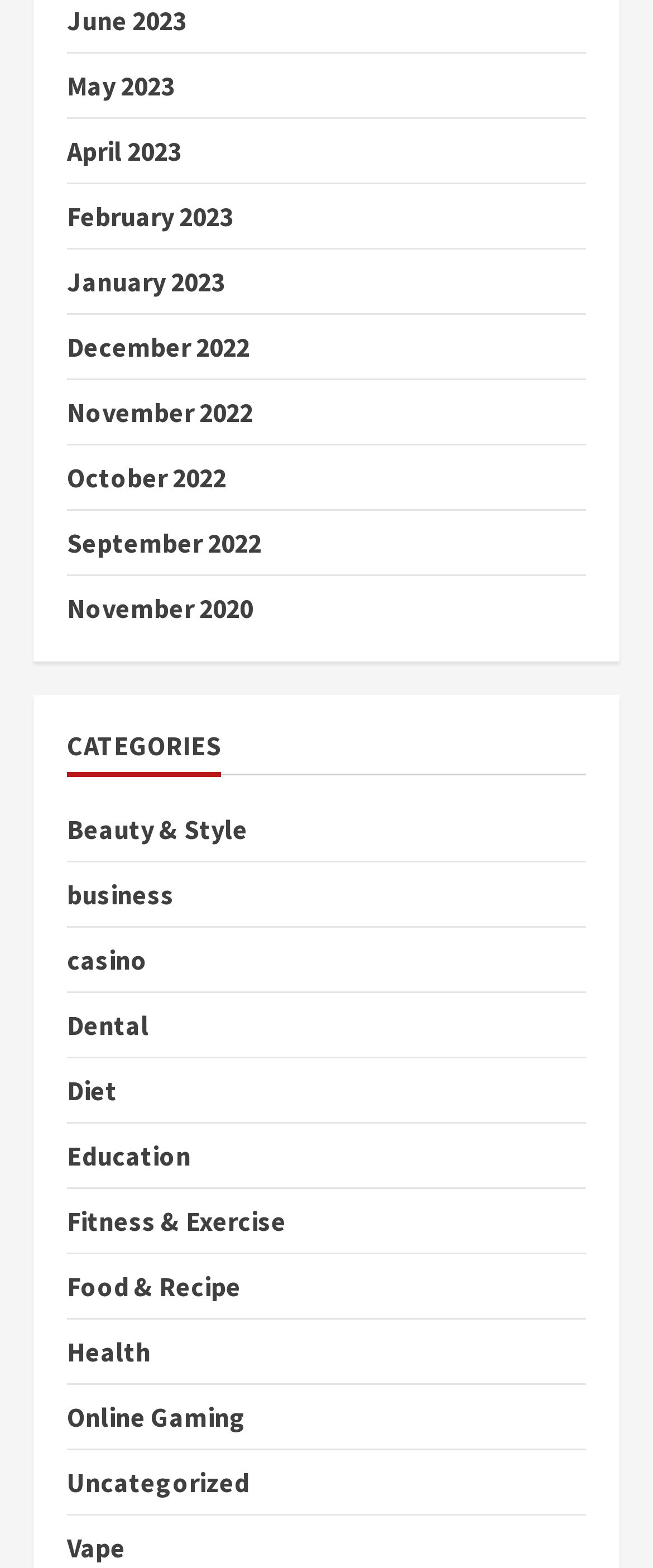Is there a category for 'Health'?
Refer to the image and provide a detailed answer to the question.

I looked at the links under the 'CATEGORIES' heading and found a category named 'Health'.